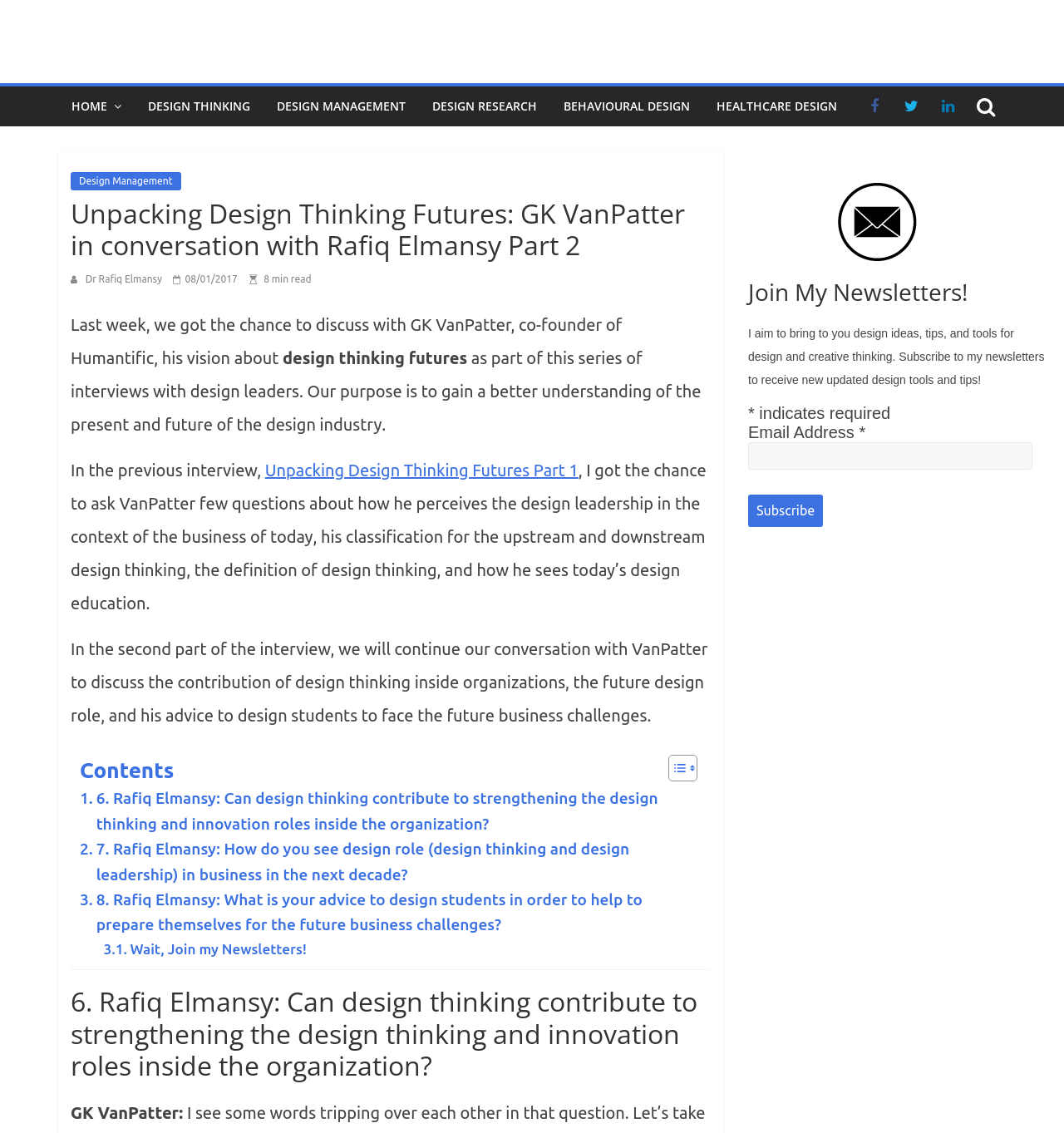For the following element description, predict the bounding box coordinates in the format (top-left x, top-left y, bottom-right x, bottom-right y). All values should be floating point numbers between 0 and 1. Description: CategoriesExpand

None